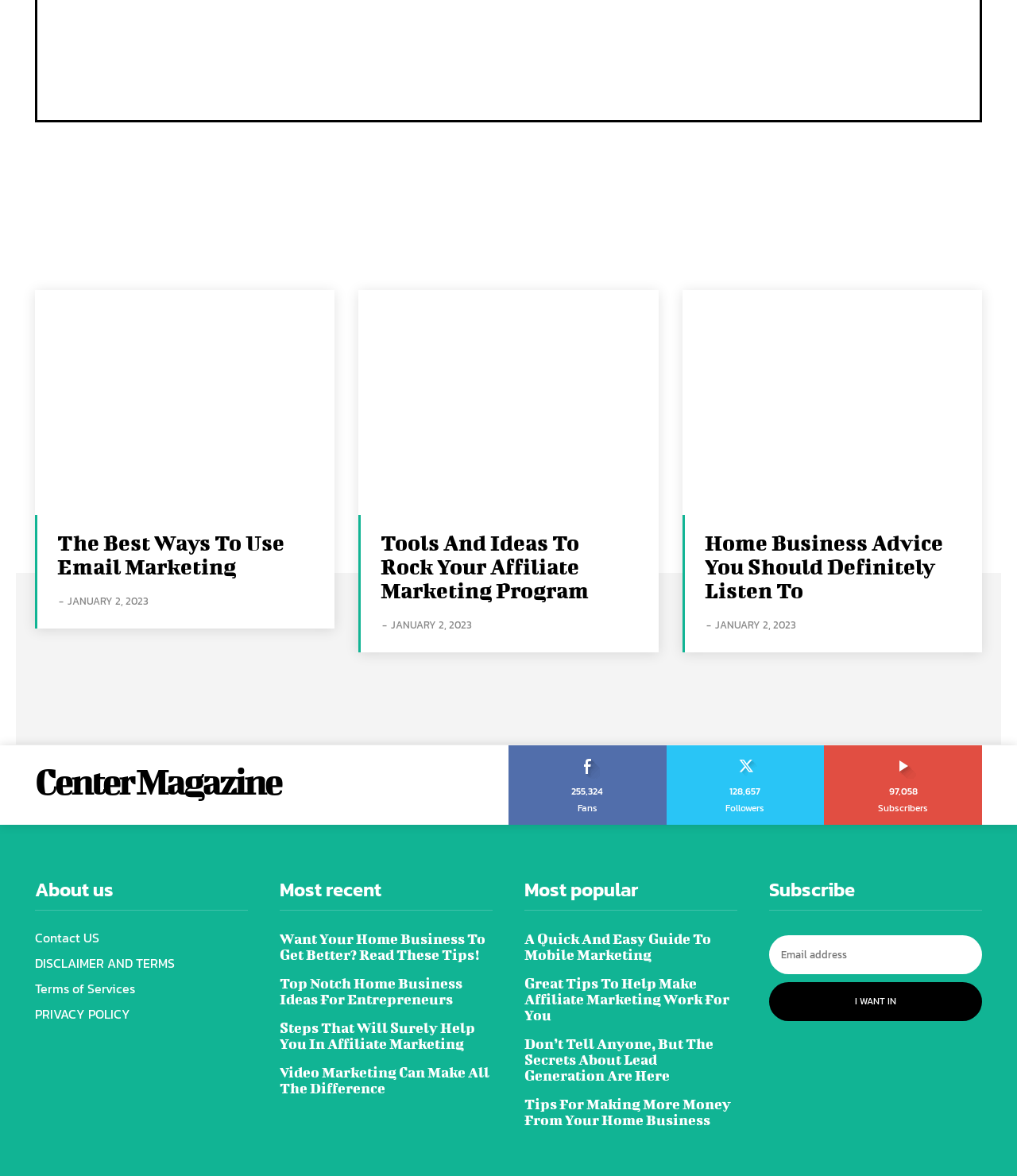Determine the bounding box for the HTML element described here: "alt="spot_img"". The coordinates should be given as [left, top, right, bottom] with each number being a float between 0 and 1.

[0.216, 0.145, 0.784, 0.206]